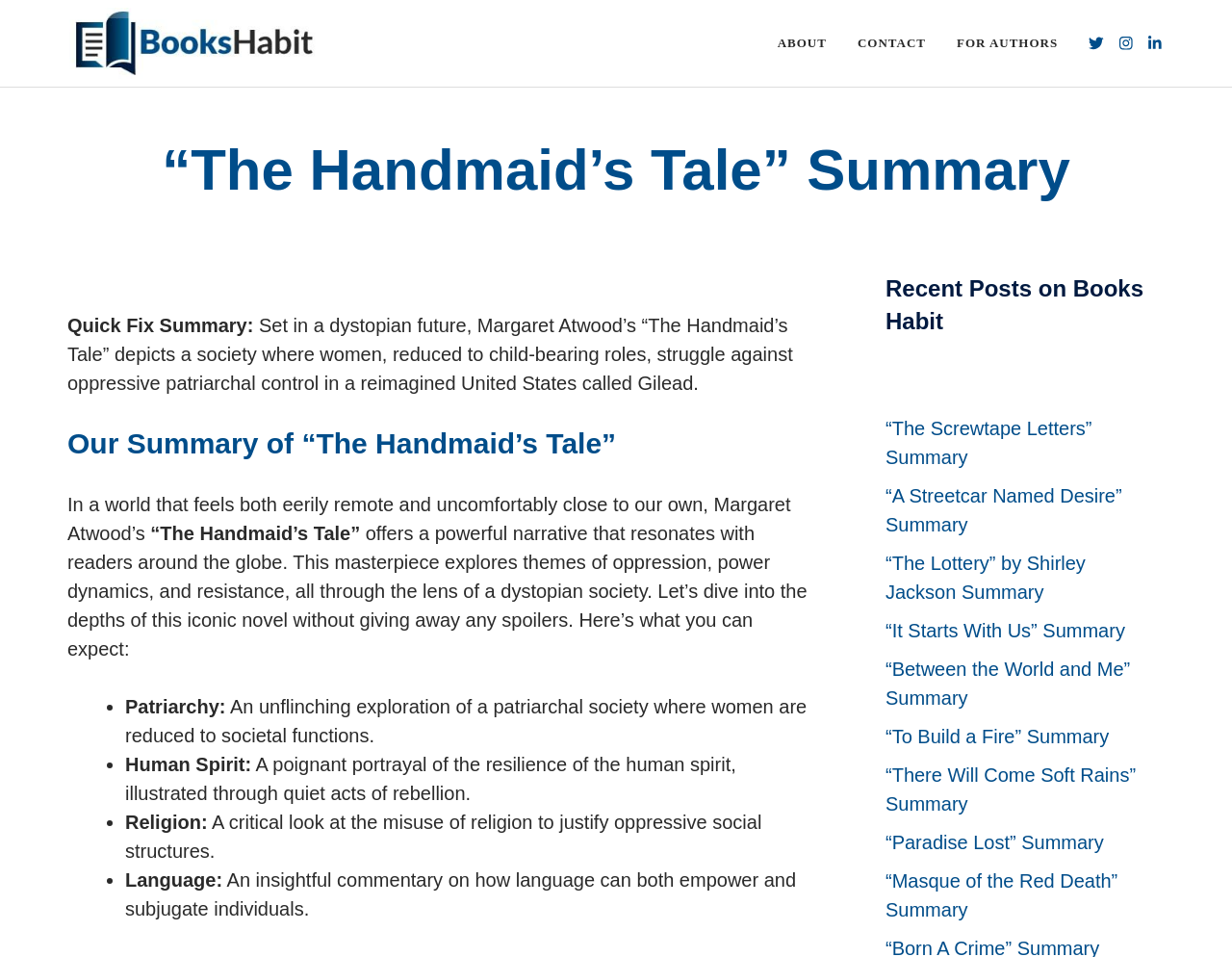How many recent posts are listed on the webpage? Look at the image and give a one-word or short phrase answer.

9